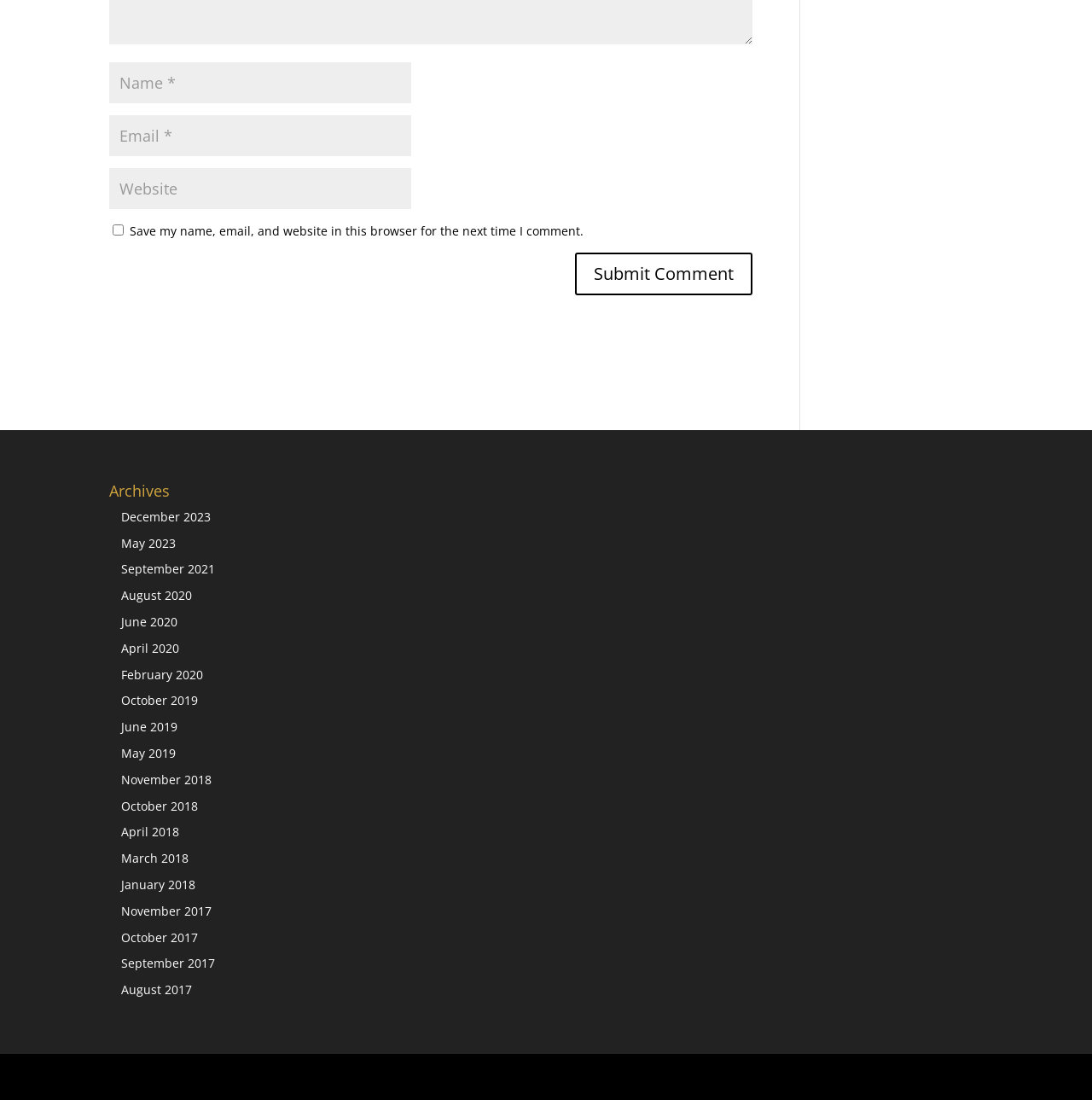Give a short answer using one word or phrase for the question:
What is the purpose of the checkbox?

Save comment info